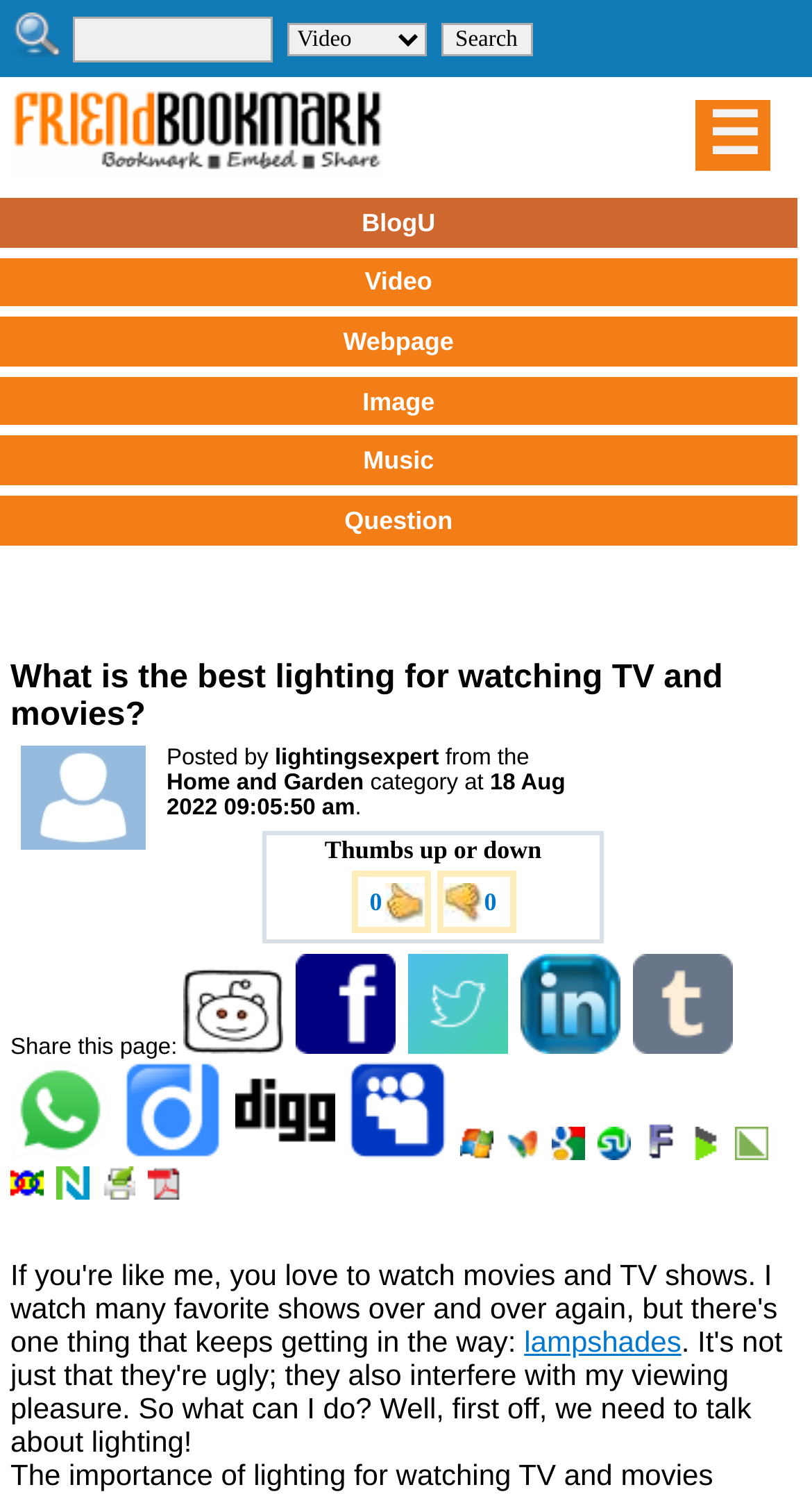Find the bounding box coordinates corresponding to the UI element with the description: "parent_node: All Zone name="s"". The coordinates should be formatted as [left, top, right, bottom], with values as floats between 0 and 1.

[0.089, 0.01, 0.335, 0.041]